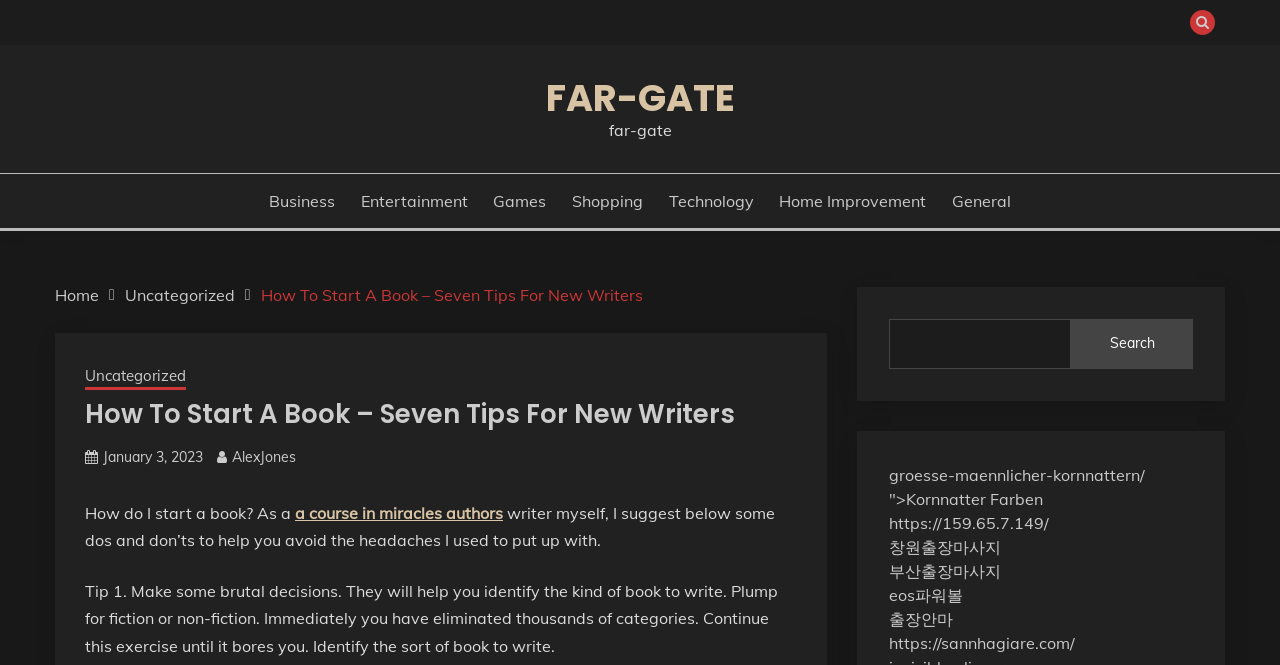Please determine the bounding box coordinates of the element to click on in order to accomplish the following task: "Read the article Homeless people want a place". Ensure the coordinates are four float numbers ranging from 0 to 1, i.e., [left, top, right, bottom].

None